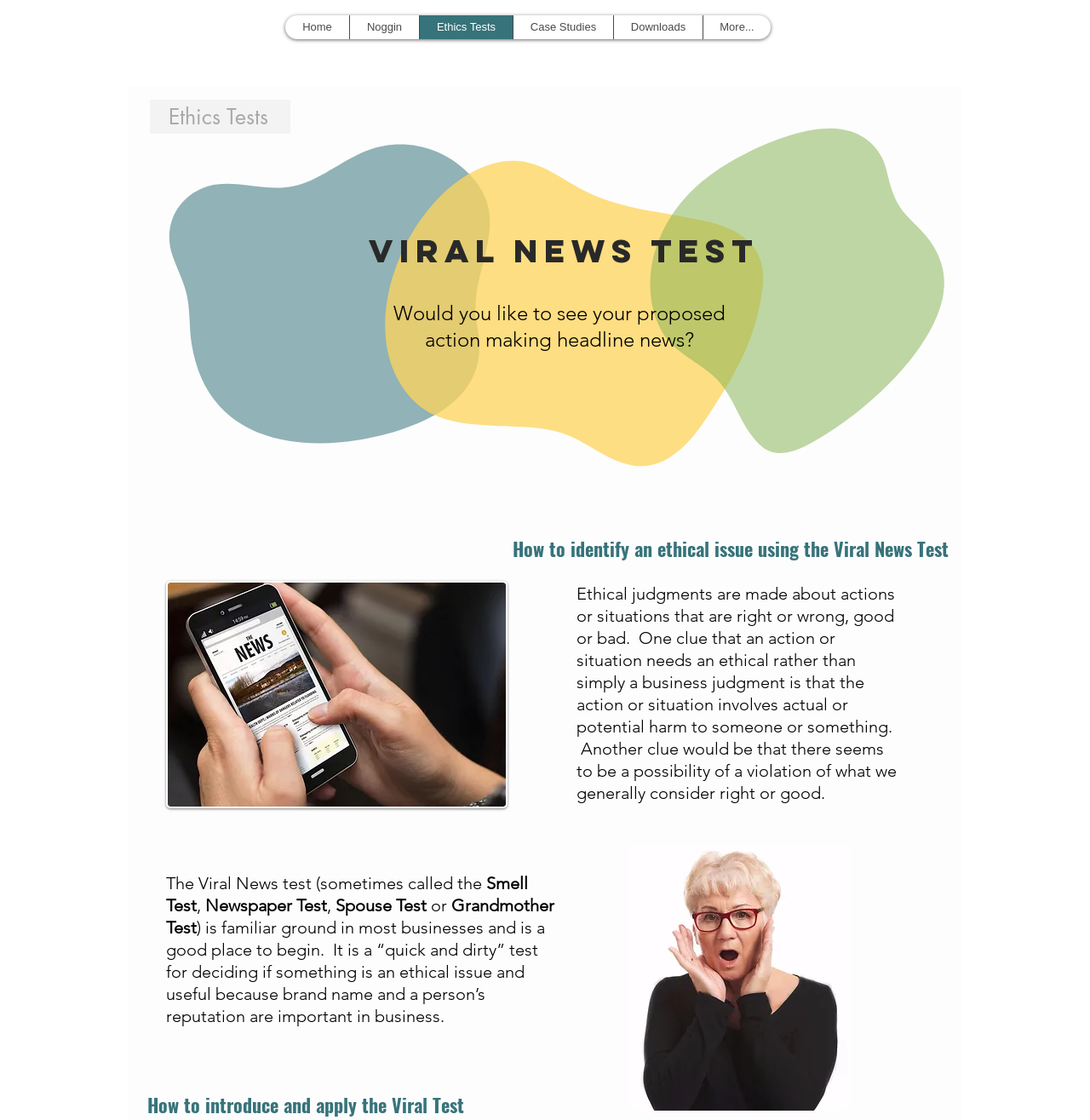Locate the bounding box of the UI element defined by this description: "Case Studies". The coordinates should be given as four float numbers between 0 and 1, formatted as [left, top, right, bottom].

[0.47, 0.014, 0.562, 0.035]